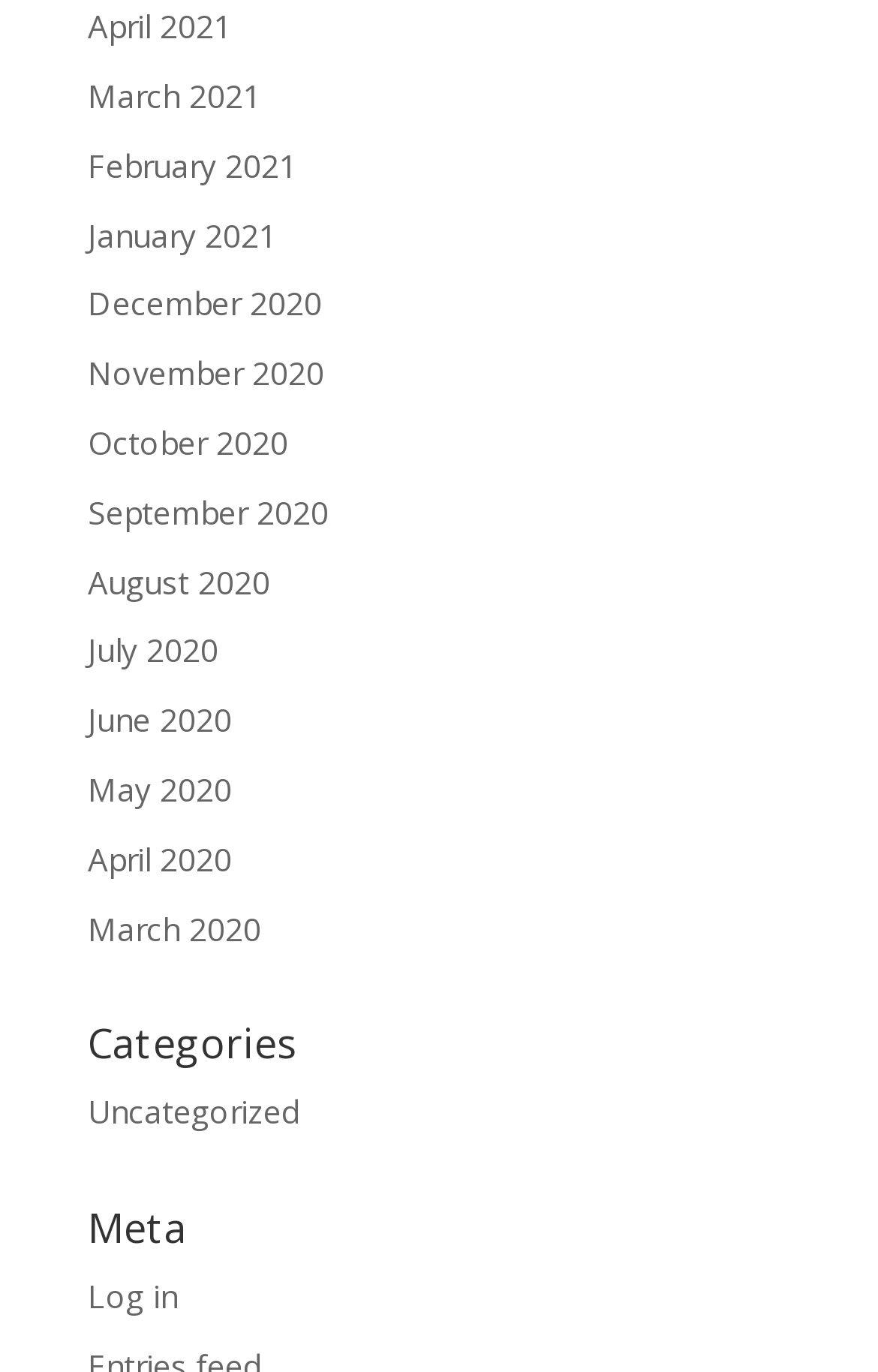Is there a login feature on the webpage?
Refer to the image and provide a detailed answer to the question.

At the bottom of the webpage, there is a heading 'Meta' followed by a link 'Log in', indicating that users can log in to the webpage, possibly to access restricted content or features.